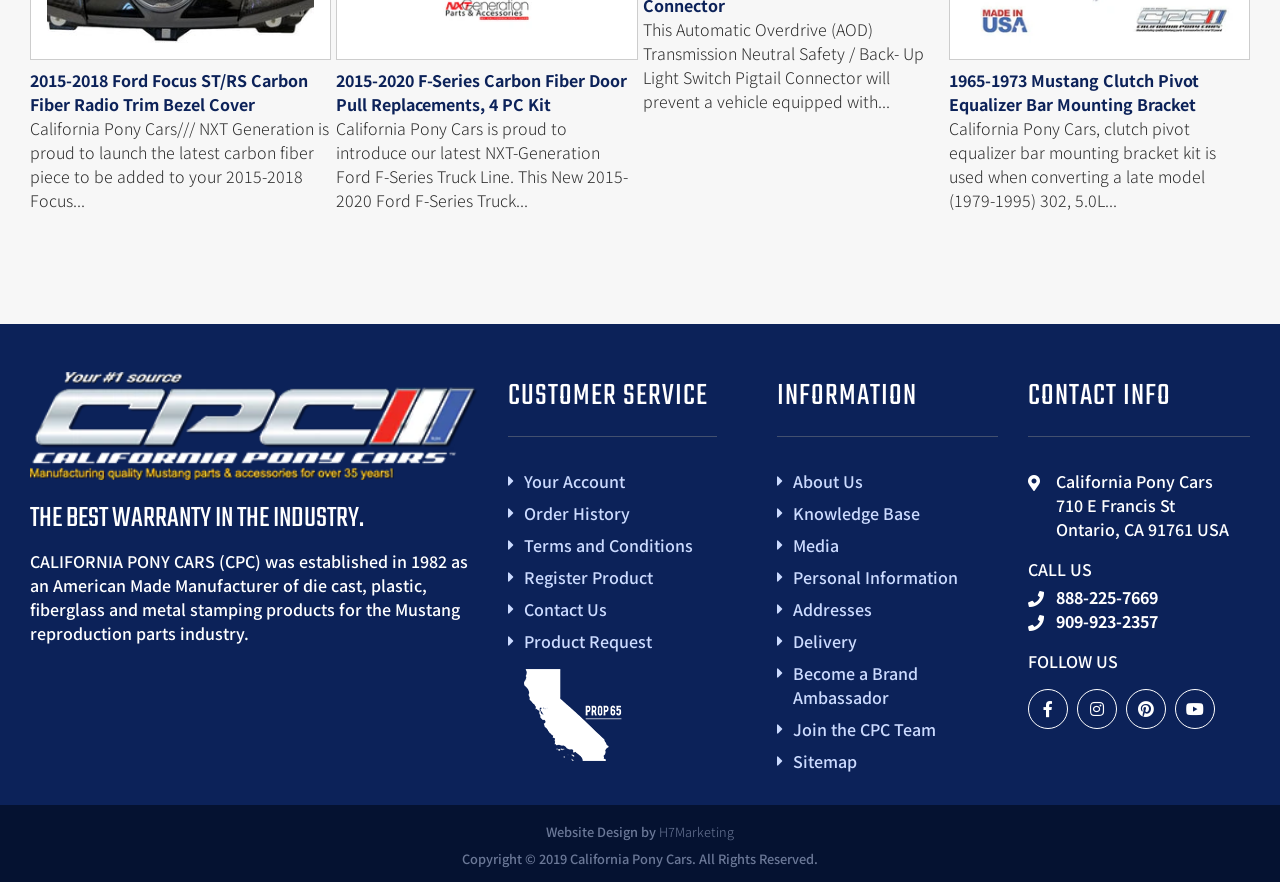Provide a thorough and detailed response to the question by examining the image: 
What is California Pony Cars?

Based on the StaticText element with ID 521, California Pony Cars (CPC) was established in 1982 as an American Made Manufacturer of die cast, plastic, fiberglass and metal stamping products for the Mustang reproduction parts industry.